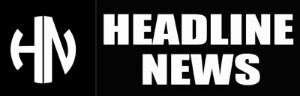What is the primary focus of Headline News?
Please provide a detailed answer to the question.

Headline News is a media outlet dedicated to delivering impactful news coverage and global perspectives, primarily focused on Nigerian and African issues.